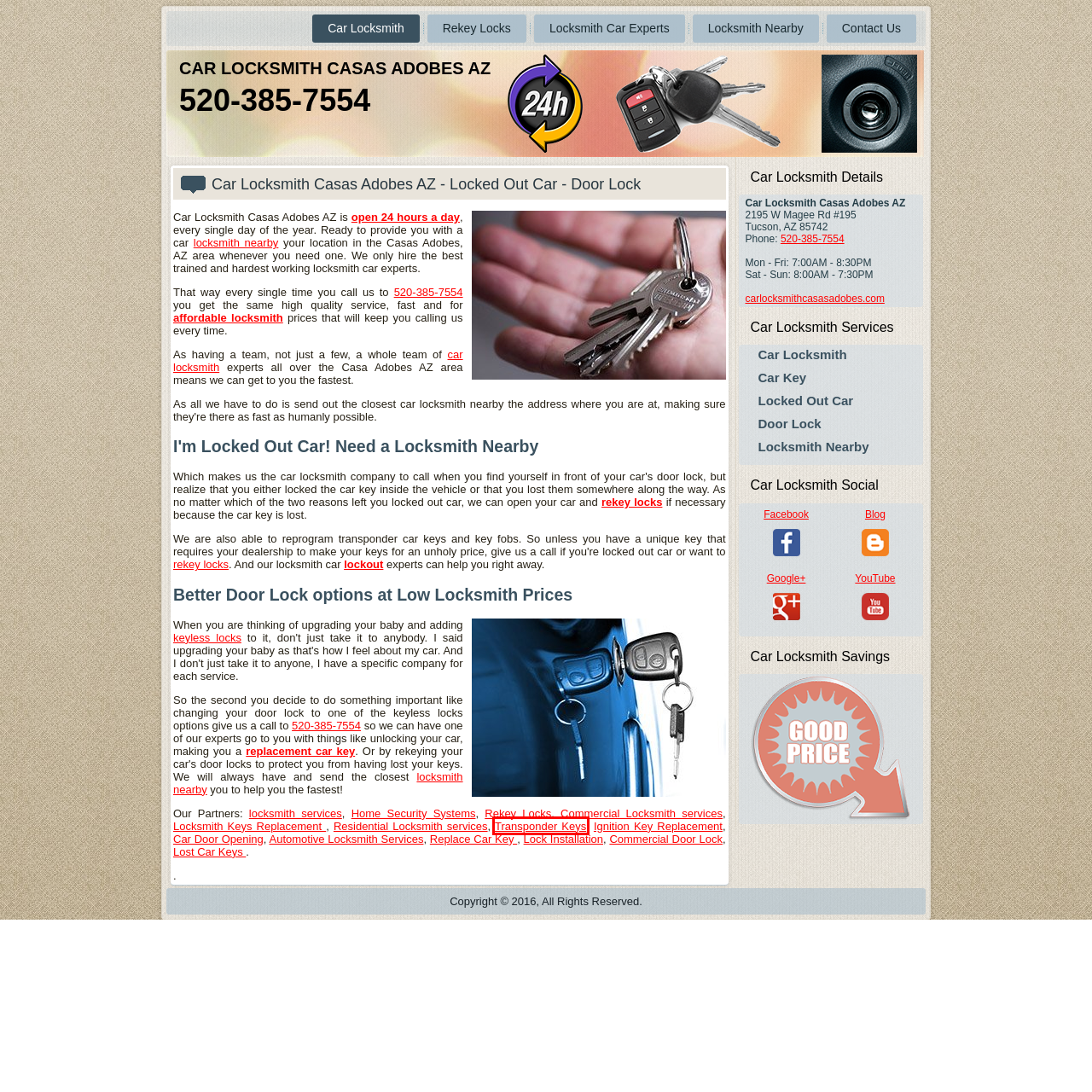You have a screenshot showing a webpage with a red bounding box highlighting an element. Choose the webpage description that best fits the new webpage after clicking the highlighted element. The descriptions are:
A. Car Locksmith Apache Junction AZ - Chip Keys - Fob Key
B. Avondale Locksmiths AZ | Key Locks Avondale AZ
C. 24 Hour Locksmith Chandler AZ - Reliable Lockout Services
D. Lockout Phoenix AZ | Fast & Dependable Car Lockout Services
E. Riggs Locksmith and Key Service - Residential Locks Chandler AZ
F. Benji Locksmith Goodyear - Keys Made - Goodyear Arizona
G. Emergency Locksmith - Locksmith Peoria AZ
H. Auto Locksmiths Phoenix AZ - Car Key Cutting Service

C